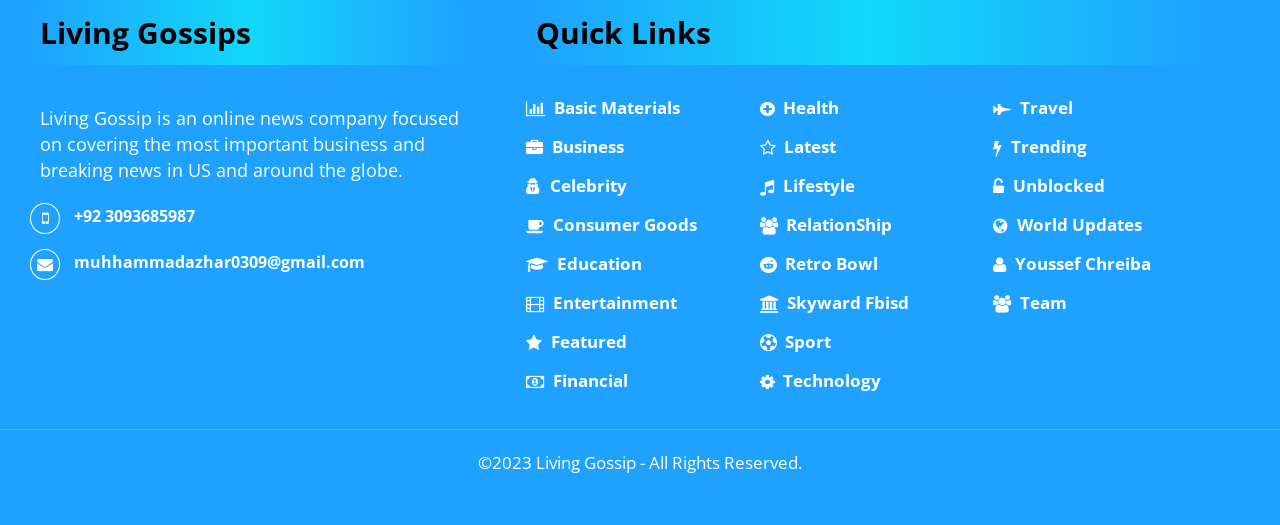Determine the bounding box coordinates of the element that should be clicked to execute the following command: "View the 'Entertainment' news".

[0.411, 0.554, 0.529, 0.598]